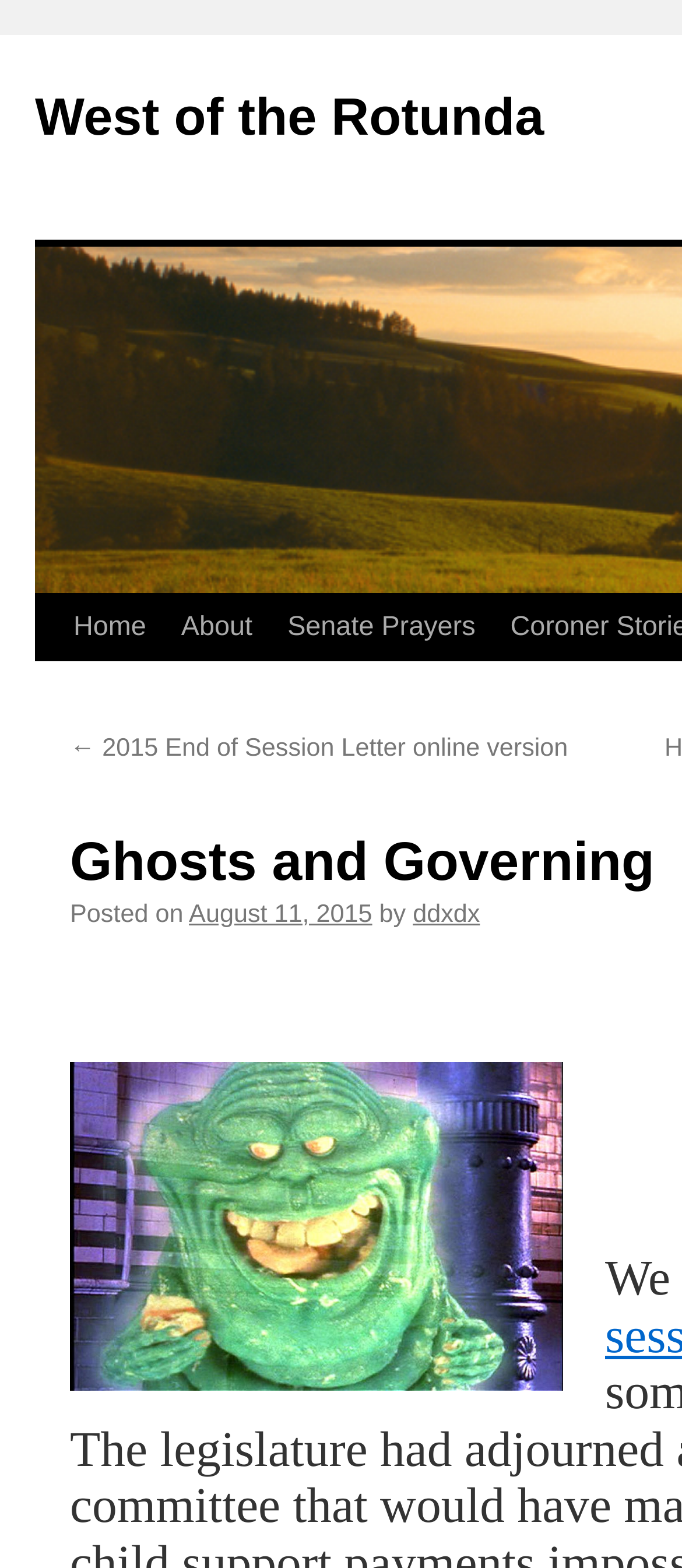Who is the author of the article?
Please respond to the question thoroughly and include all relevant details.

The author of the article is mentioned as 'ddxdx', which is a link following the 'by' text.